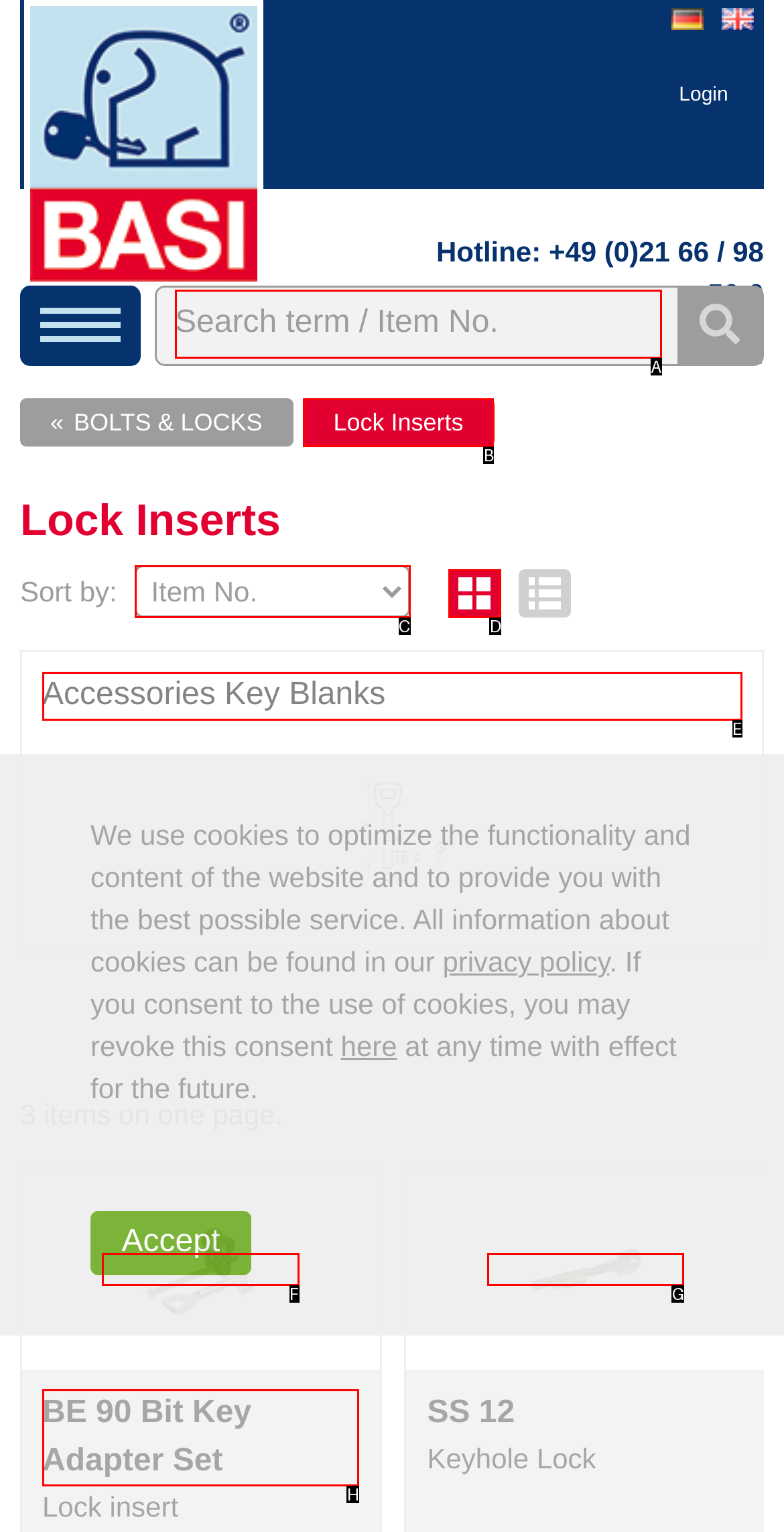Choose the letter of the element that should be clicked to complete the task: View the BE 90 Bit Key Adapter Set
Answer with the letter from the possible choices.

H